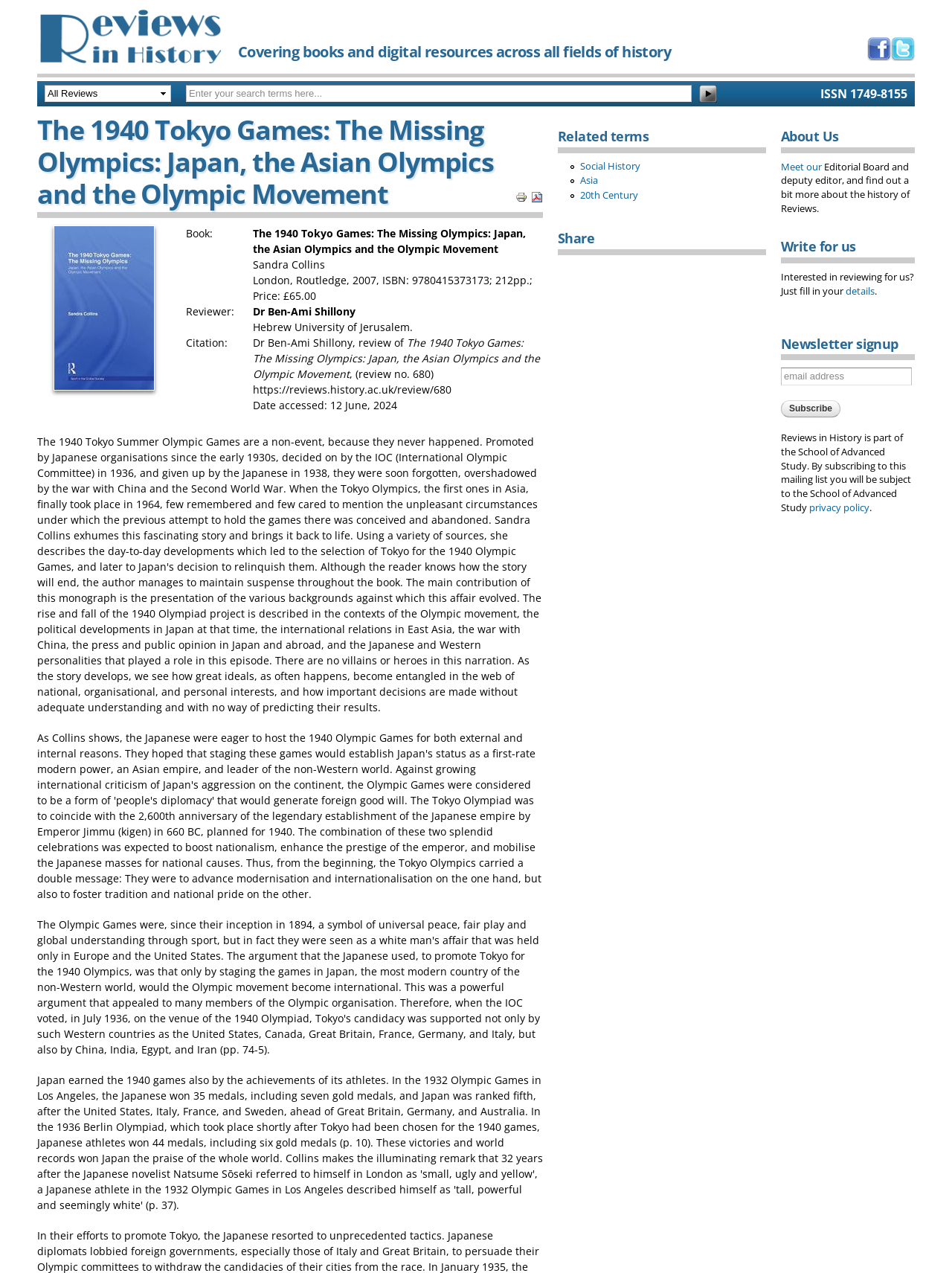What is the date accessed mentioned in the webpage?
Please provide a single word or phrase in response based on the screenshot.

12 June, 2024